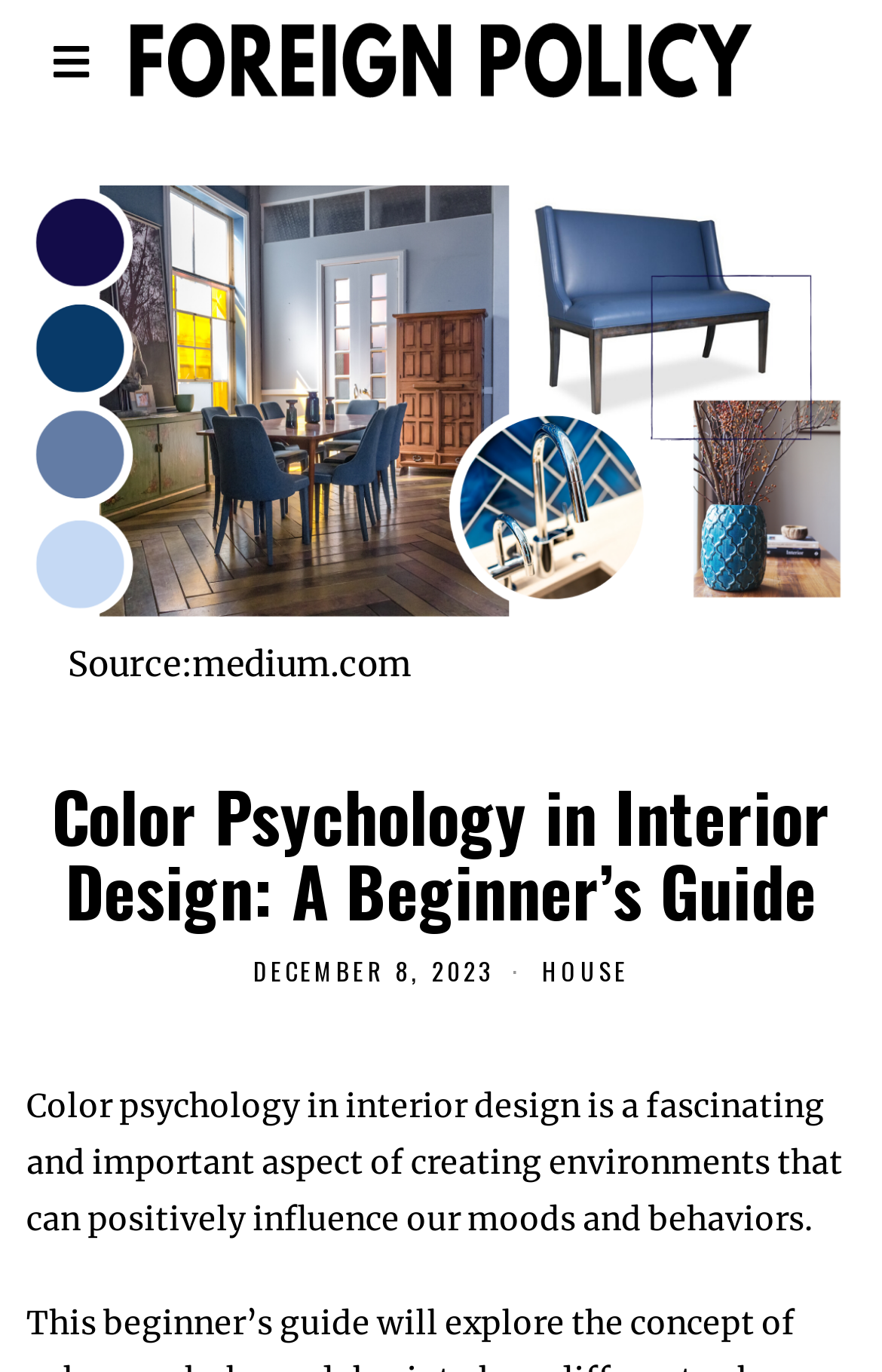Please reply with a single word or brief phrase to the question: 
What is the date of the article?

DECEMBER 8, 2023